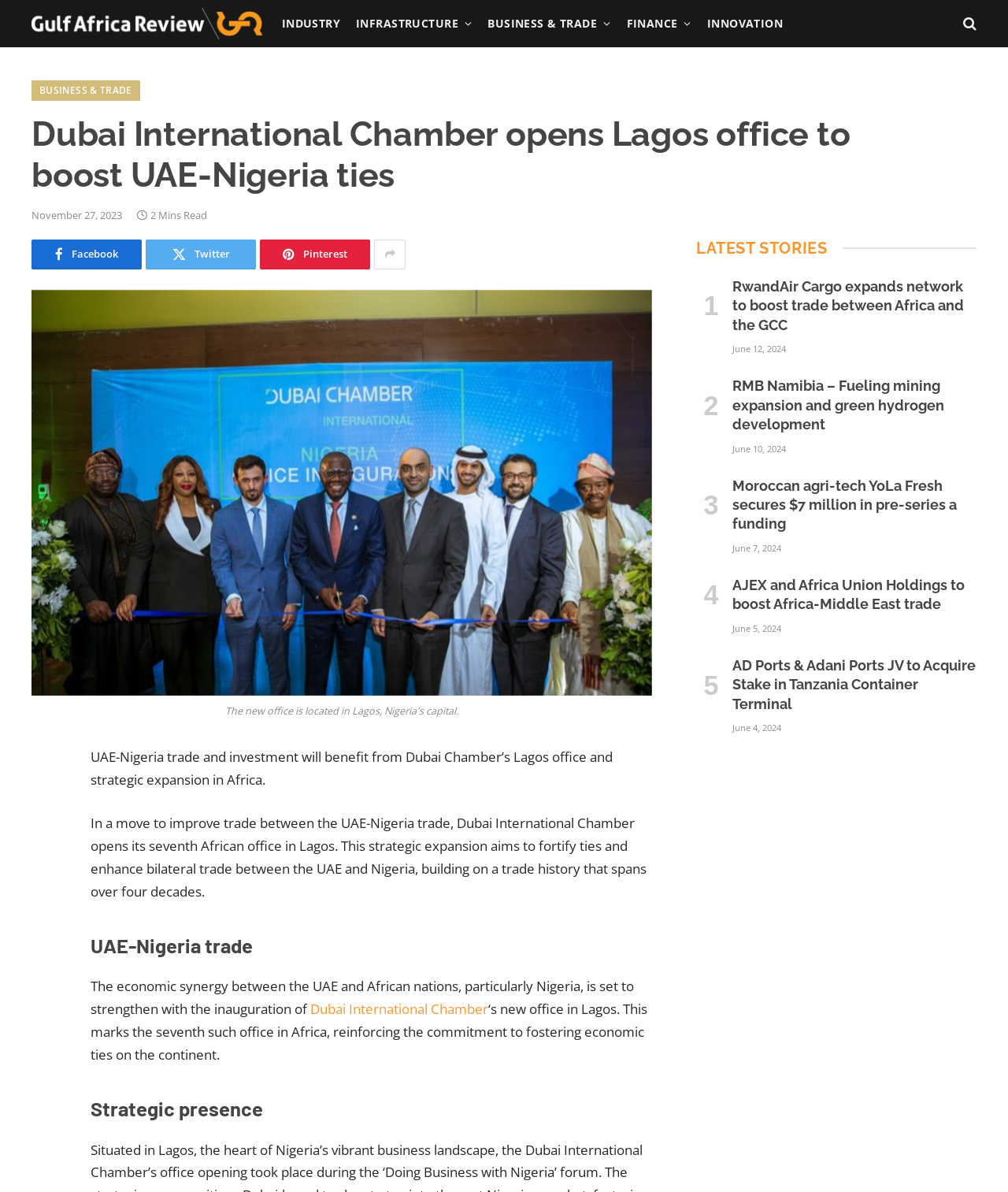Please identify the bounding box coordinates of the clickable element to fulfill the following instruction: "Click on the 'INDUSTRY' link". The coordinates should be four float numbers between 0 and 1, i.e., [left, top, right, bottom].

[0.272, 0.0, 0.345, 0.04]